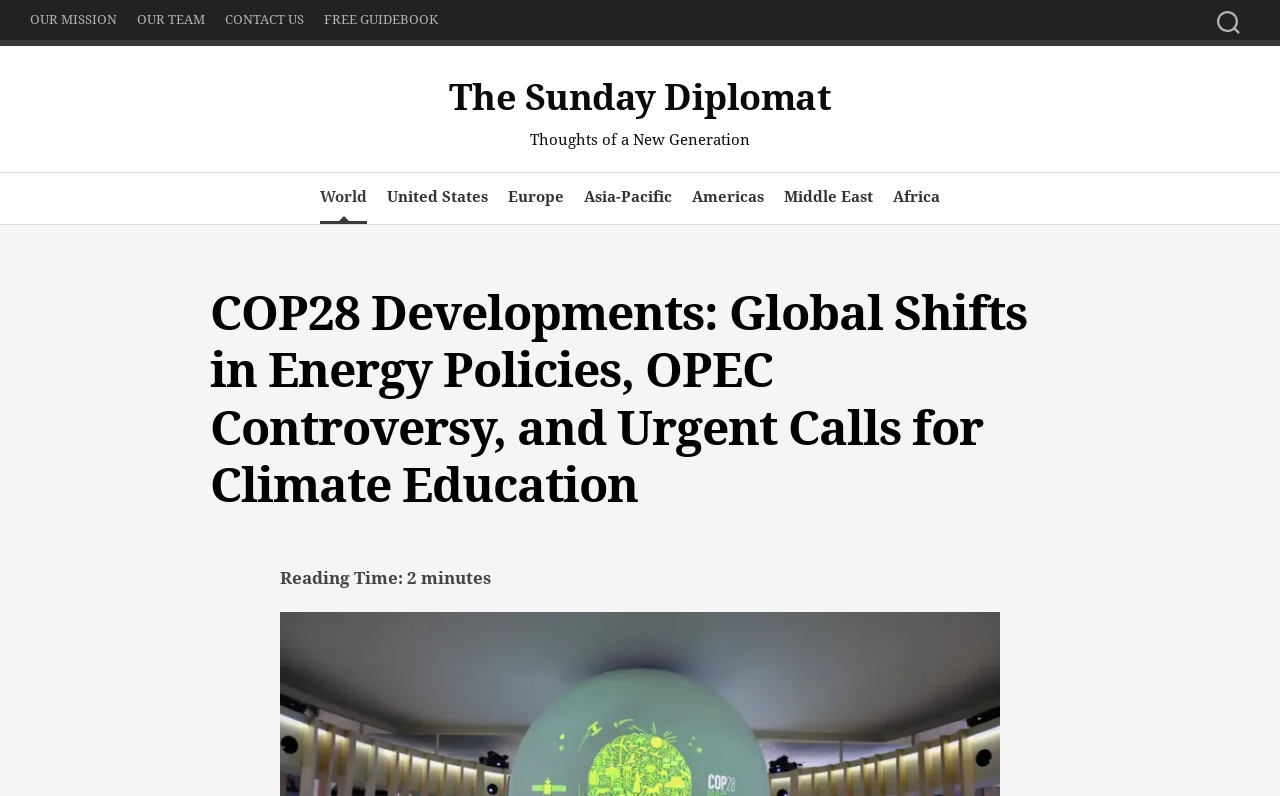Using the provided element description: "cost of blank media", identify the bounding box coordinates. The coordinates should be four floats between 0 and 1 in the order [left, top, right, bottom].

None